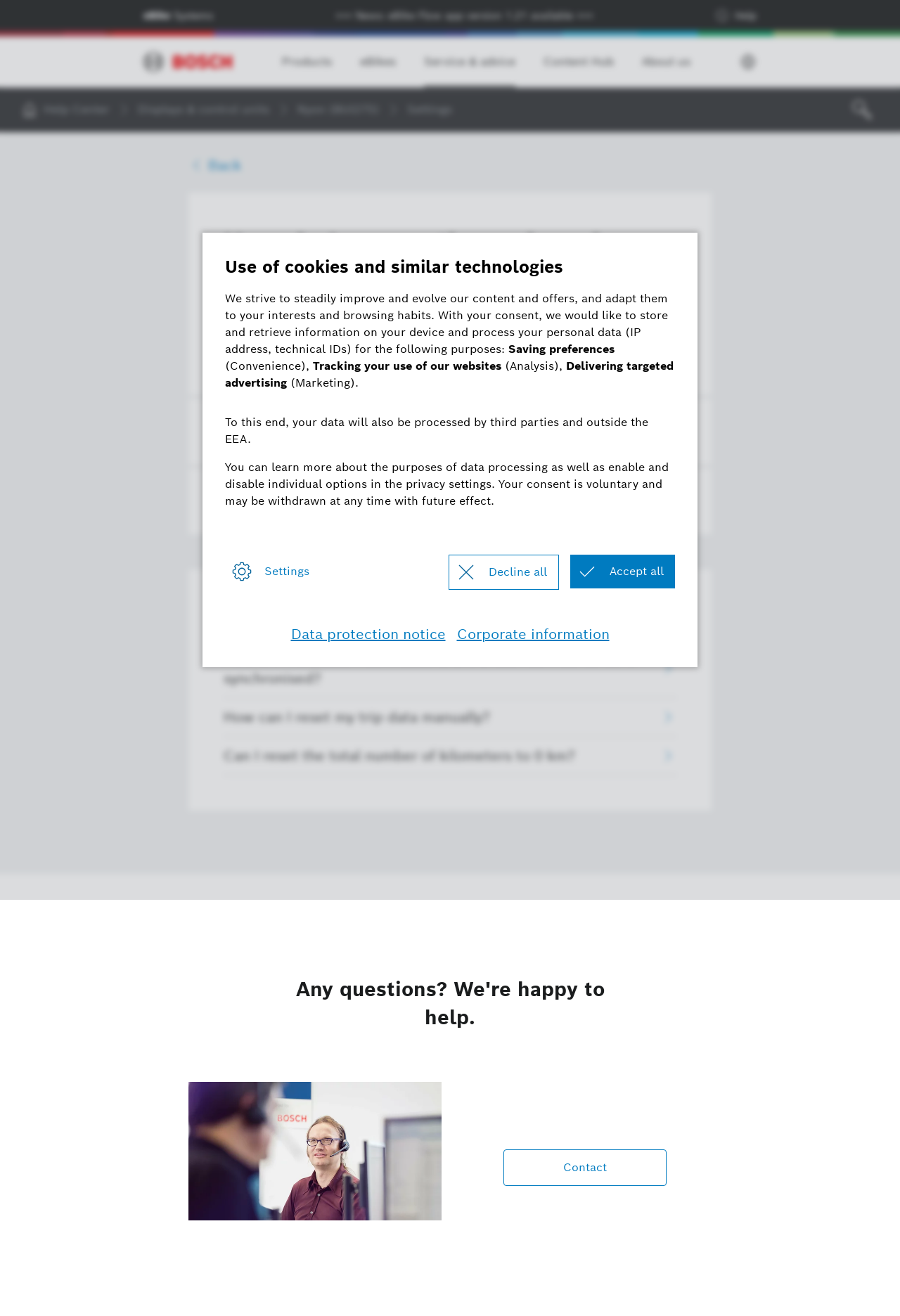Use a single word or phrase to answer the following:
What is the purpose of the joystick mentioned on the webpage?

To select settings